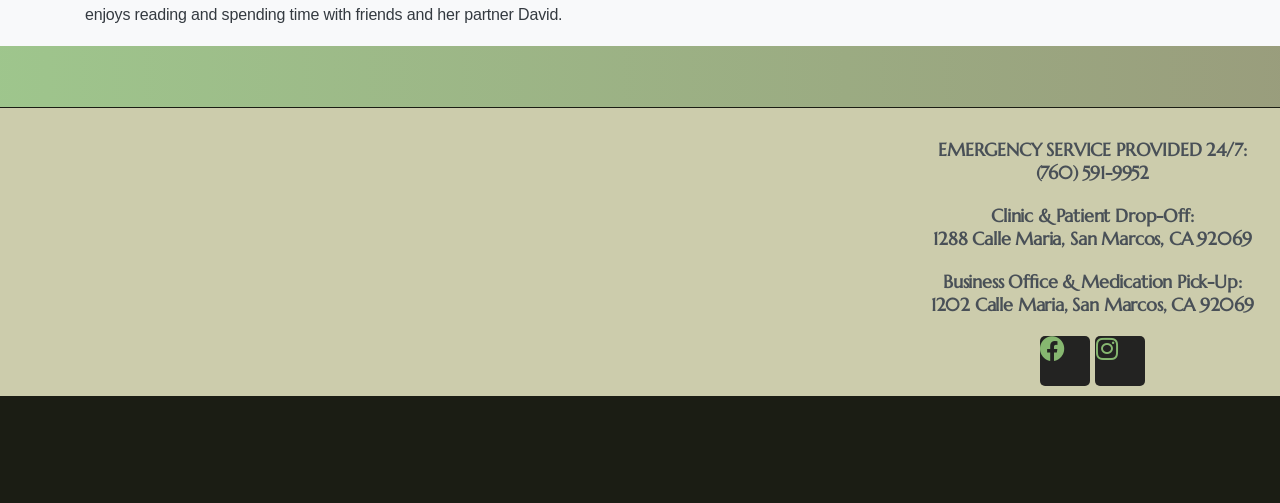Please provide a comprehensive response to the question based on the details in the image: What is the email address to contact the equine group?

The email address to contact the equine group can be found in the link element 'Email: sdequinegroup@sdequine.com' which is located at the bottom of the page.